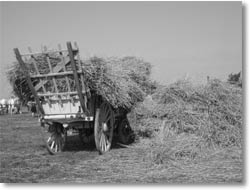Provide a one-word or one-phrase answer to the question:
What do farmers' records reflect?

Weather patterns